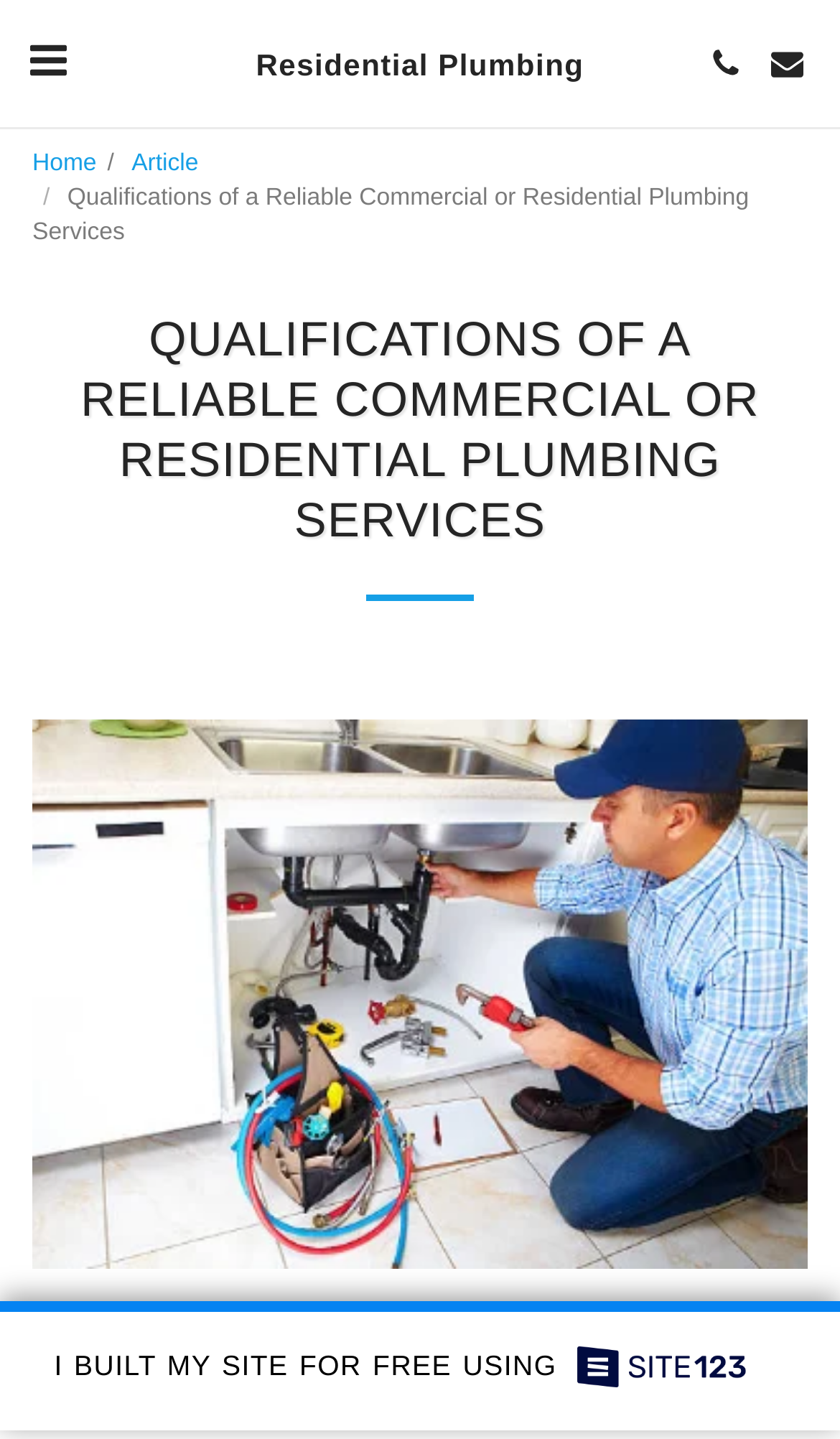How many links are there in the top navigation bar?
Give a single word or phrase answer based on the content of the image.

3